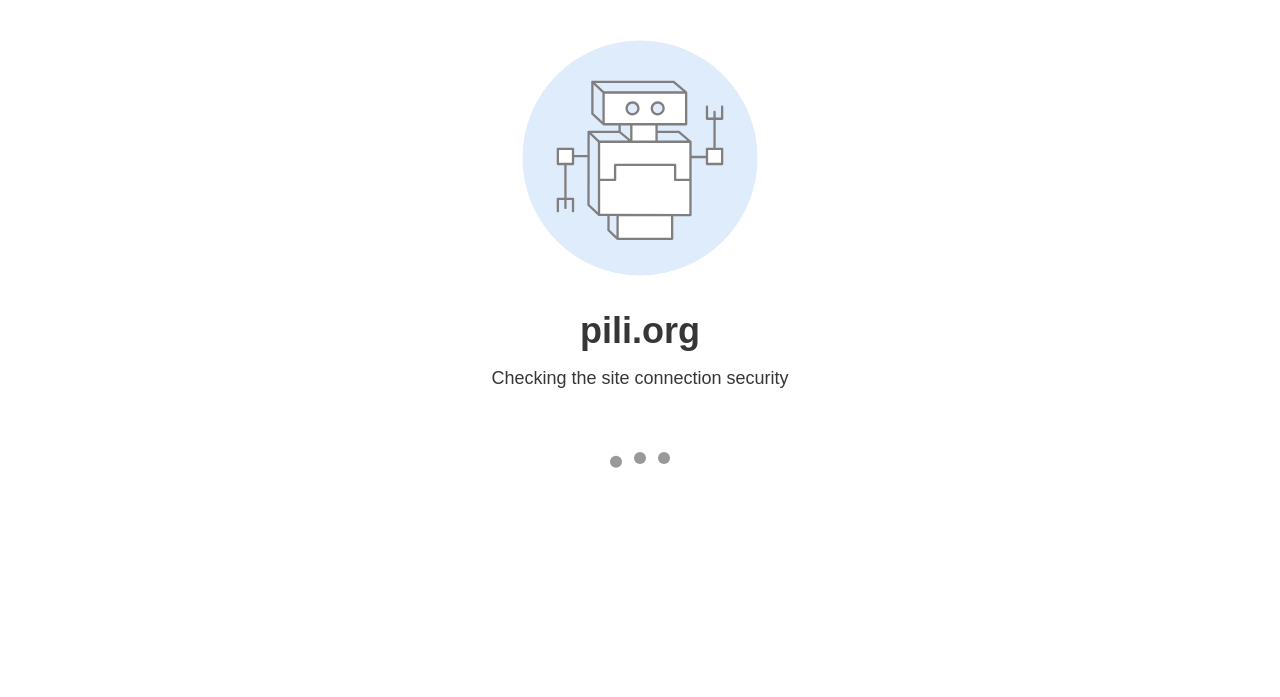What type of content is available in the 'About' section?
Using the information from the image, provide a comprehensive answer to the question.

I determined the type of content available in the 'About' section by examining the links within the 'About' section, which include 'Mission & Vision', 'PILI’s 2024 Theme', 'People', and others. This suggests that the 'About' section provides information about the organization's mission, vision, people, and other related topics.